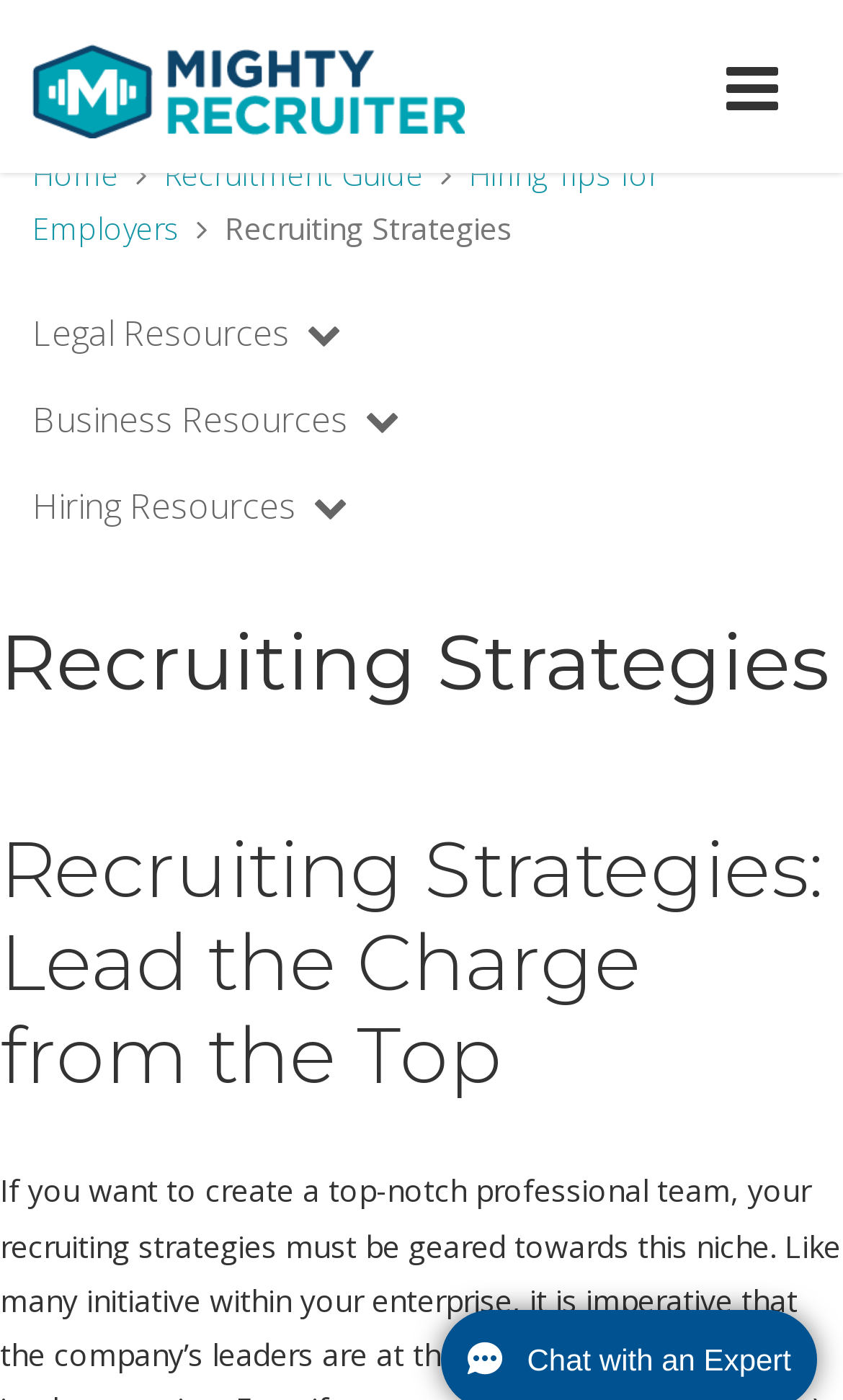Provide a brief response in the form of a single word or phrase:
What is the purpose of the button with the '' icon?

Unknown